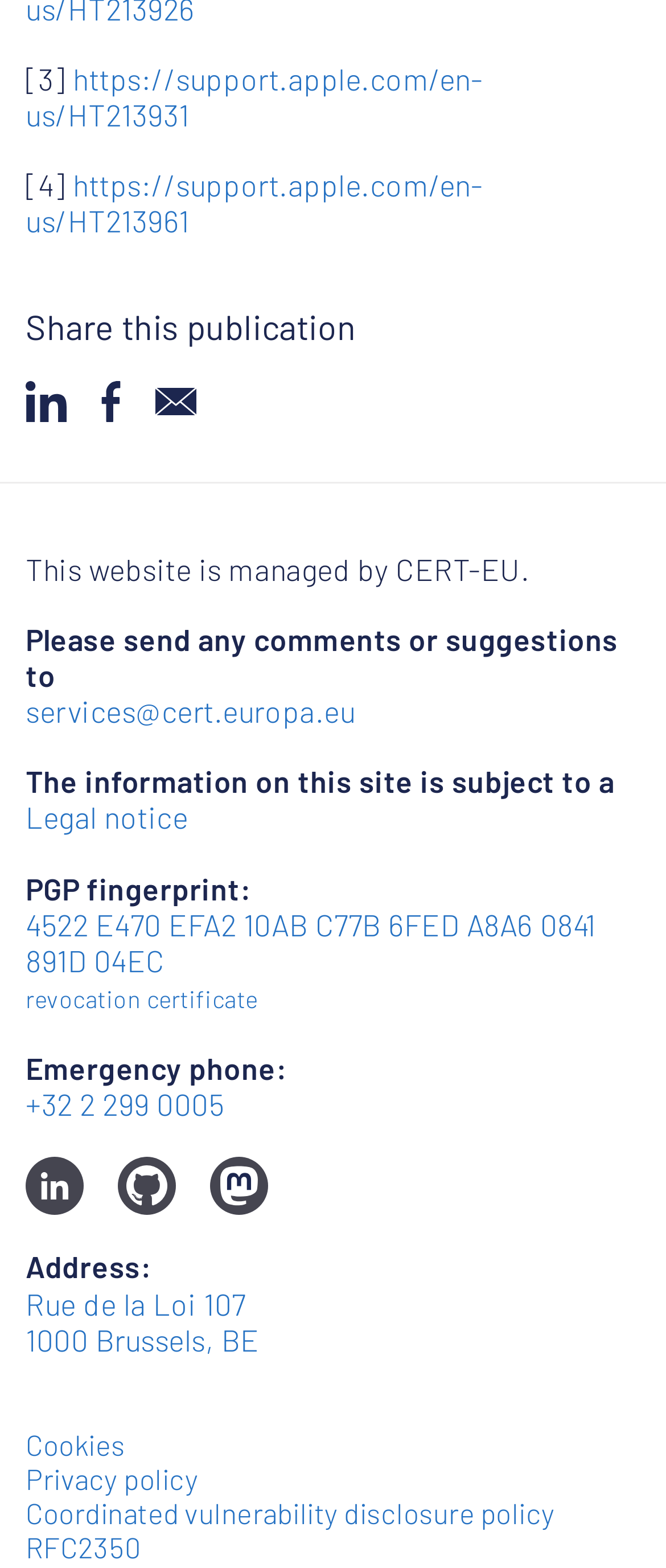Using the format (top-left x, top-left y, bottom-right x, bottom-right y), provide the bounding box coordinates for the described UI element. All values should be floating point numbers between 0 and 1: Menu

None